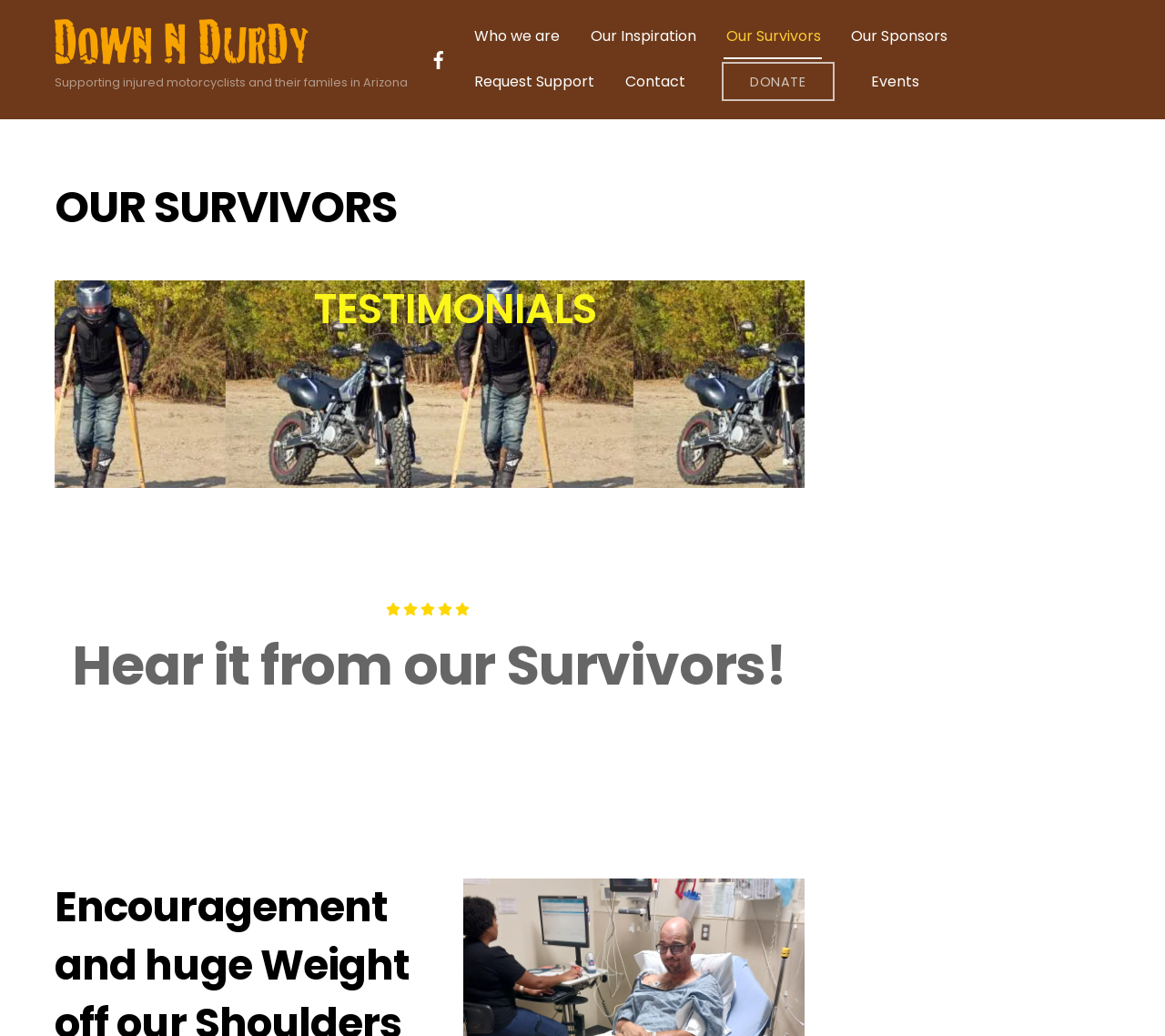Determine the bounding box coordinates of the clickable element to achieve the following action: 'Learn about who they are'. Provide the coordinates as four float values between 0 and 1, formatted as [left, top, right, bottom].

[0.406, 0.014, 0.482, 0.057]